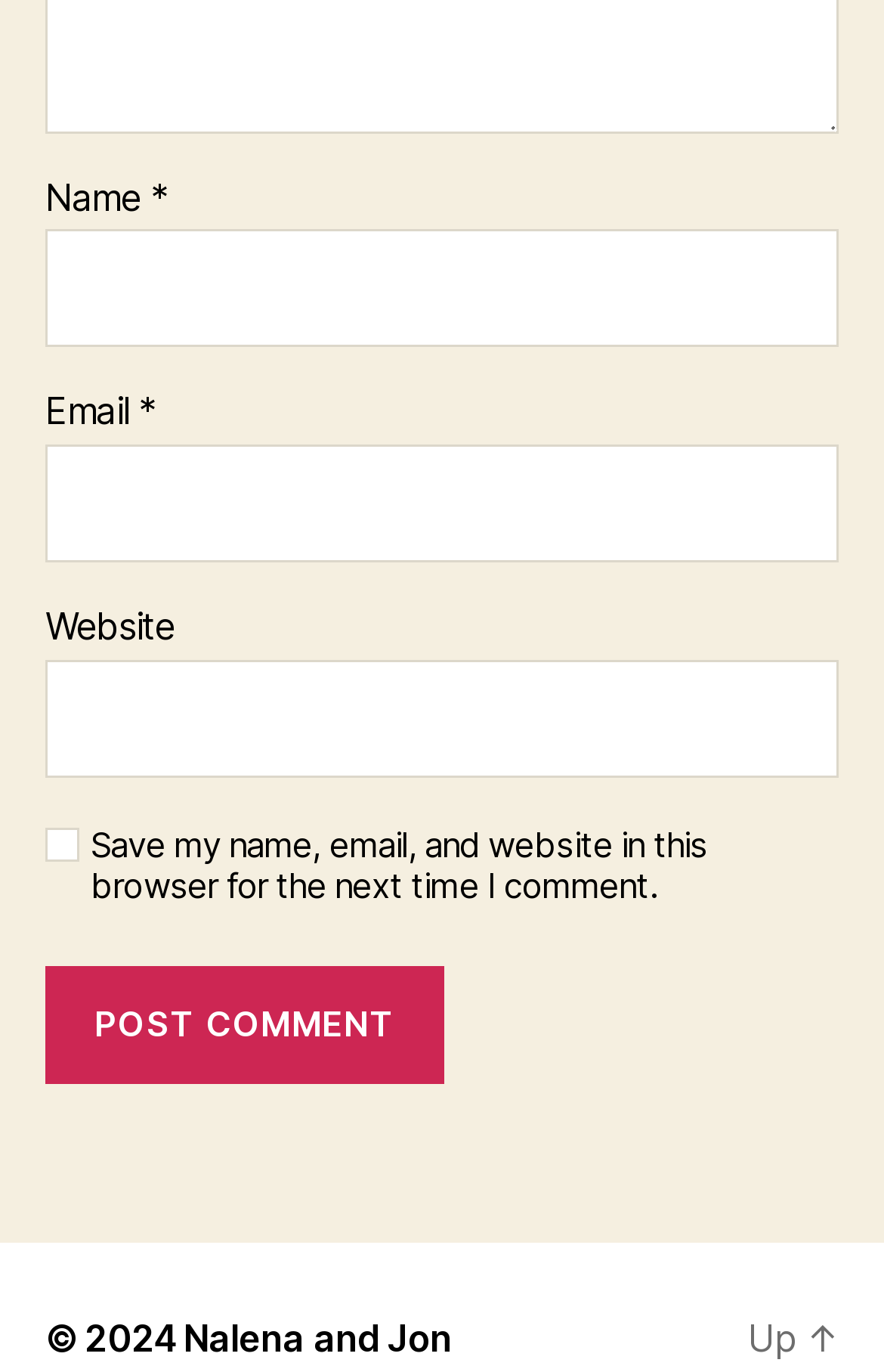What is the label of the first text box?
Look at the screenshot and respond with one word or a short phrase.

Name